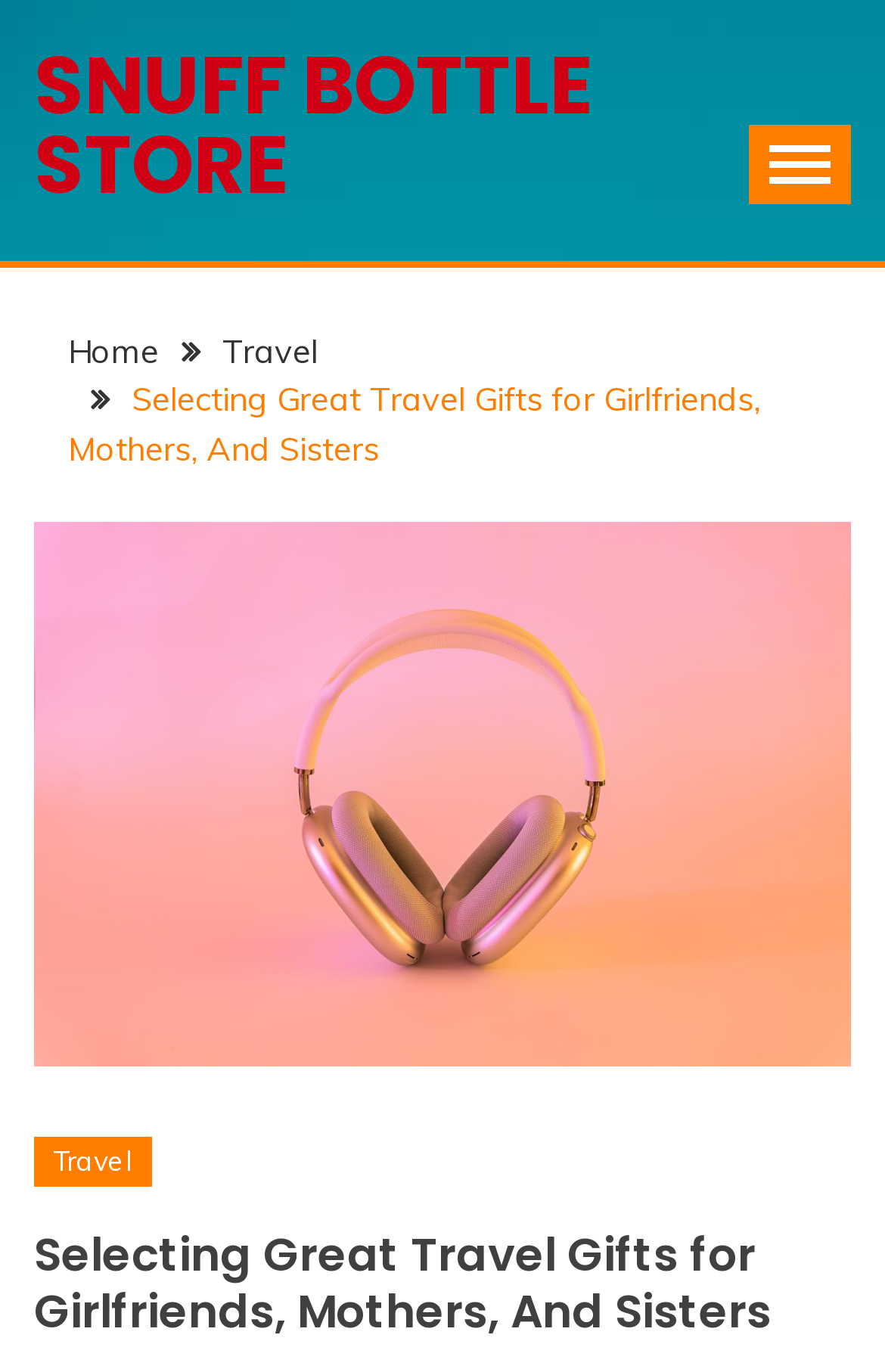Can you extract the headline from the webpage for me?

Selecting Great Travel Gifts for Girlfriends, Mothers, And Sisters